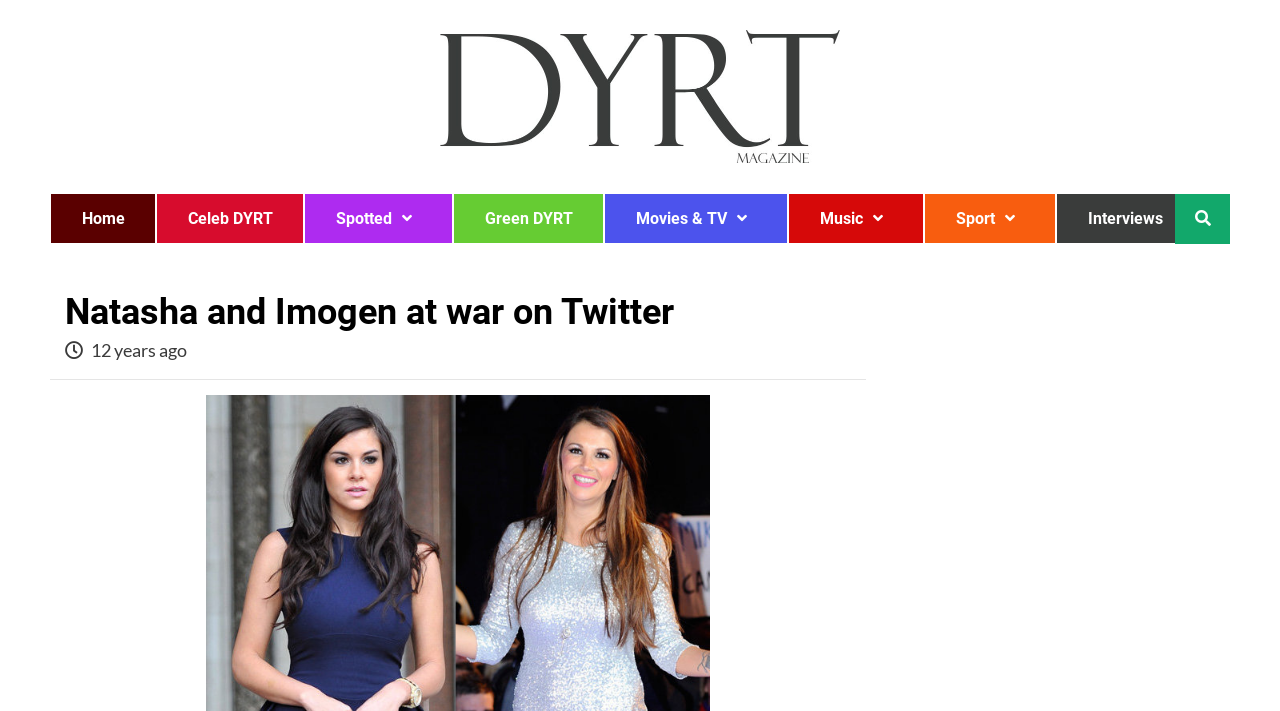What is the name of the magazine?
Examine the image and provide an in-depth answer to the question.

The name of the magazine can be found in the top-left corner of the webpage, where it says 'Did You Read That?' which is also an image and a link.